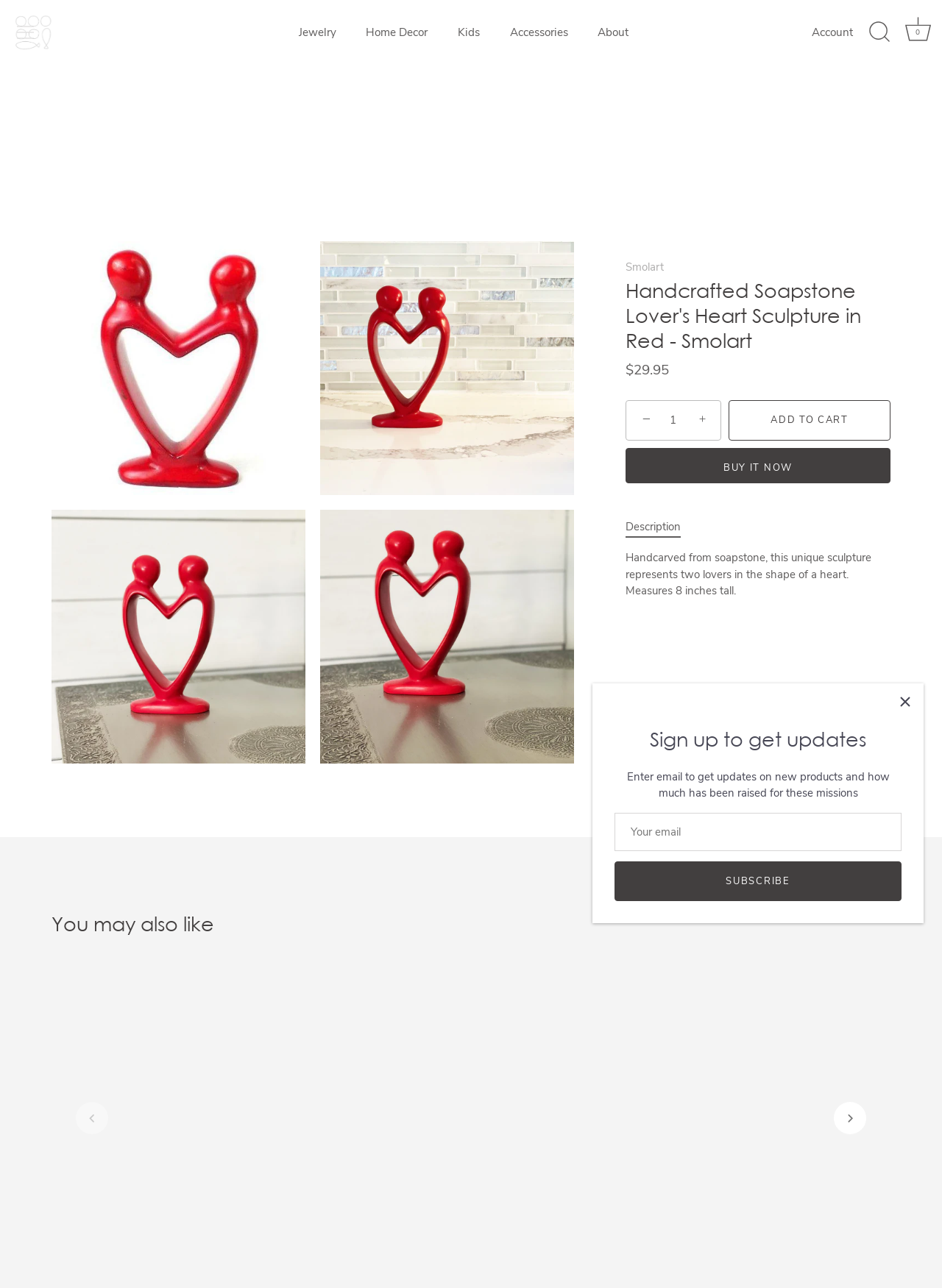Given the content of the image, can you provide a detailed answer to the question?
What is the function of the '+' button?

The function of the '+' button can be inferred by its location and context. It is situated next to the quantity textbox, and its presence suggests that it is used to increase the quantity of the product being purchased.